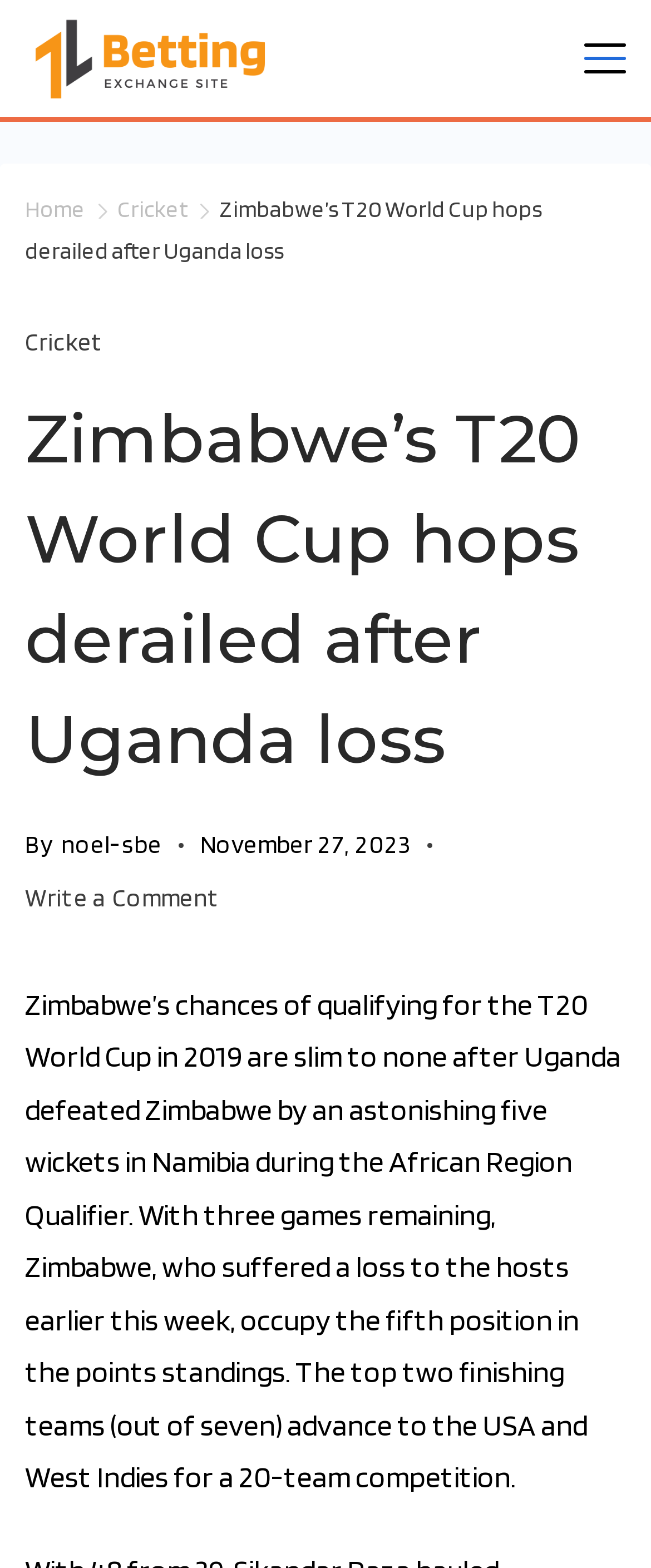Who wrote the article?
Please give a detailed and elaborate explanation in response to the question.

The author of the article is mentioned as 'noel-sbe' in the article, which can be found below the heading.